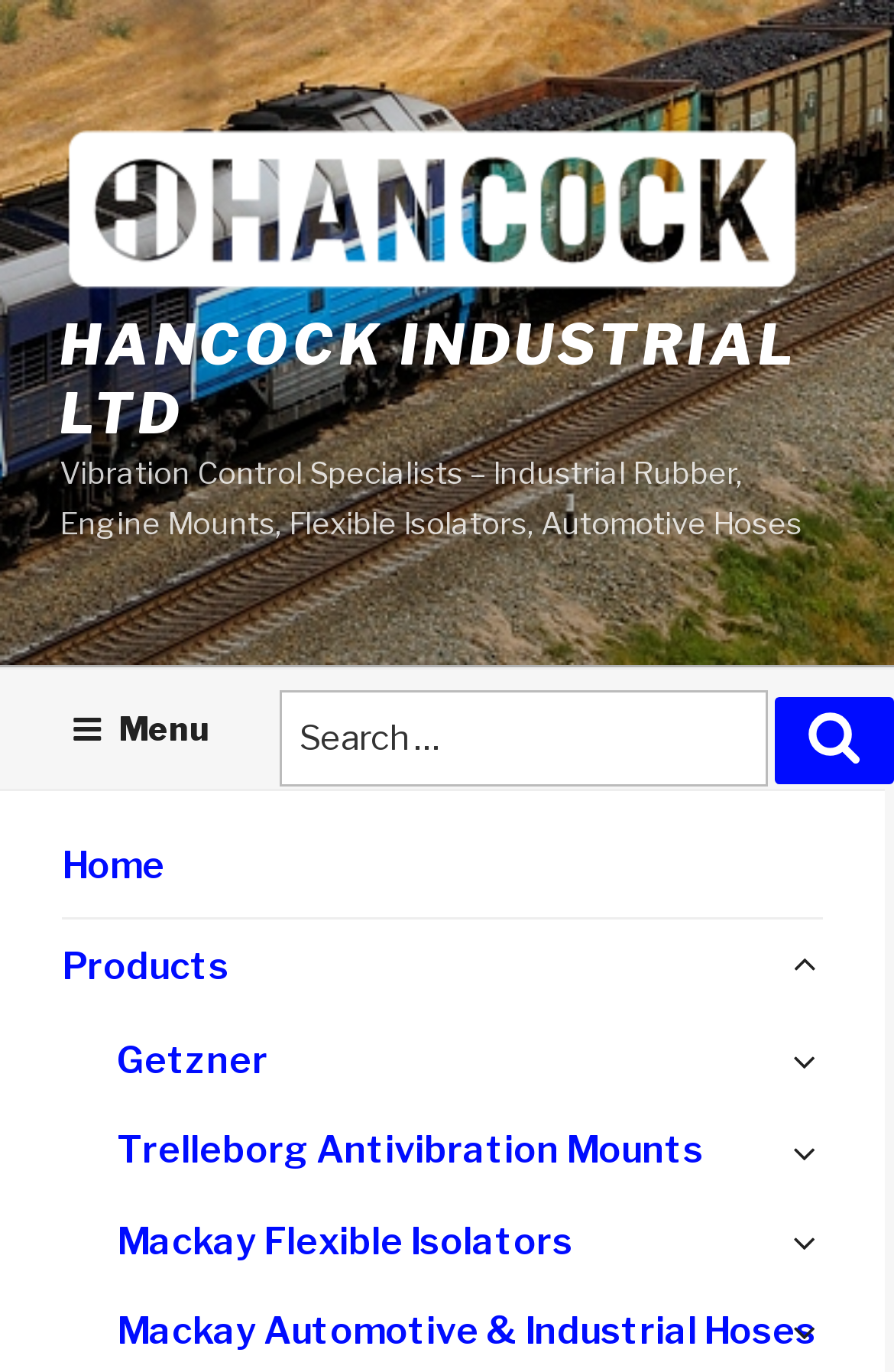What is the purpose of the search box?
Provide a well-explained and detailed answer to the question.

The search box is located in the top-right corner of the webpage, with a label 'Search for:' and a button 'Search'. This suggests that the search box is intended for users to search for specific products or keywords related to the company's offerings.